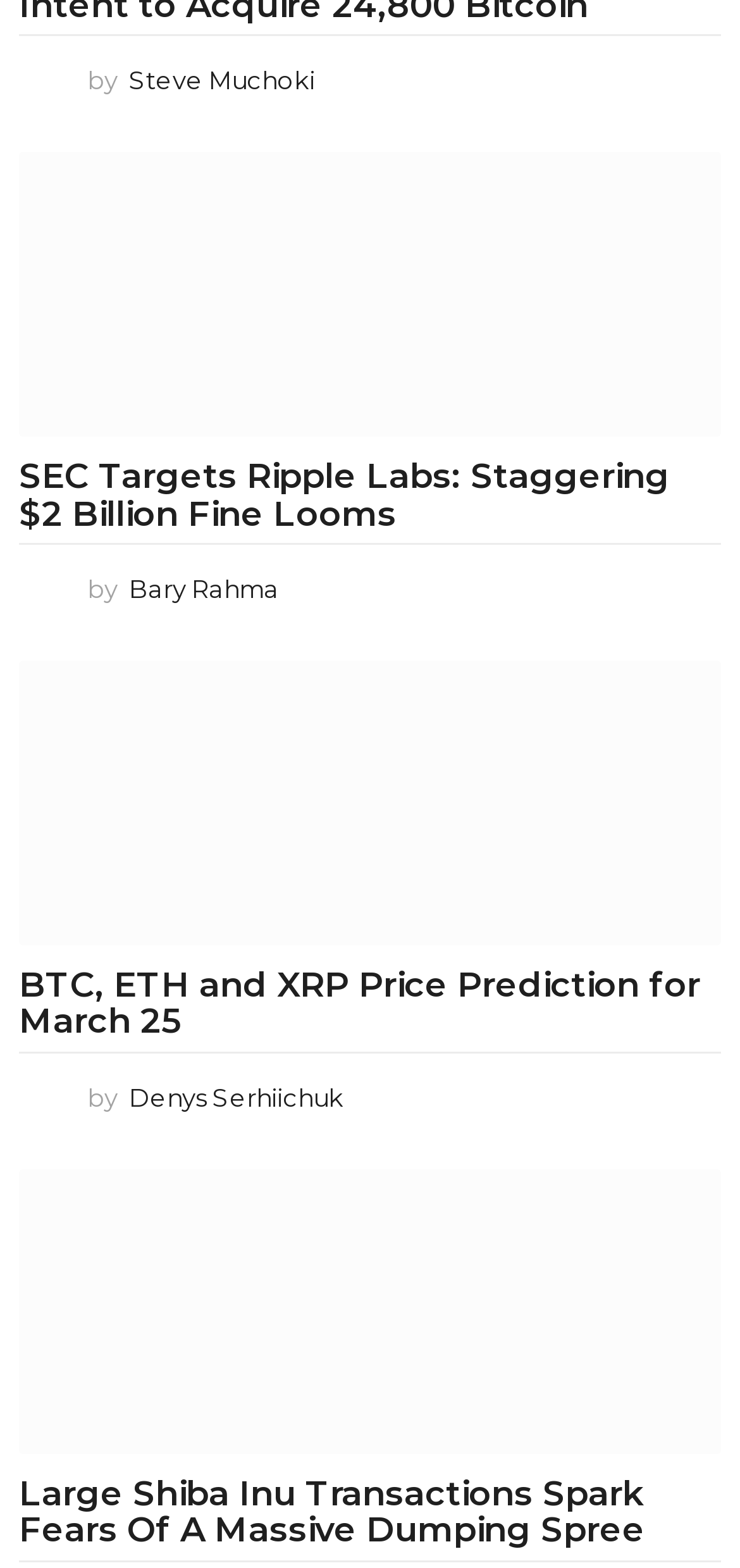Please identify the bounding box coordinates of the clickable region that I should interact with to perform the following instruction: "Read news about SEC Targets Ripple Labs". The coordinates should be expressed as four float numbers between 0 and 1, i.e., [left, top, right, bottom].

[0.026, 0.096, 0.974, 0.278]